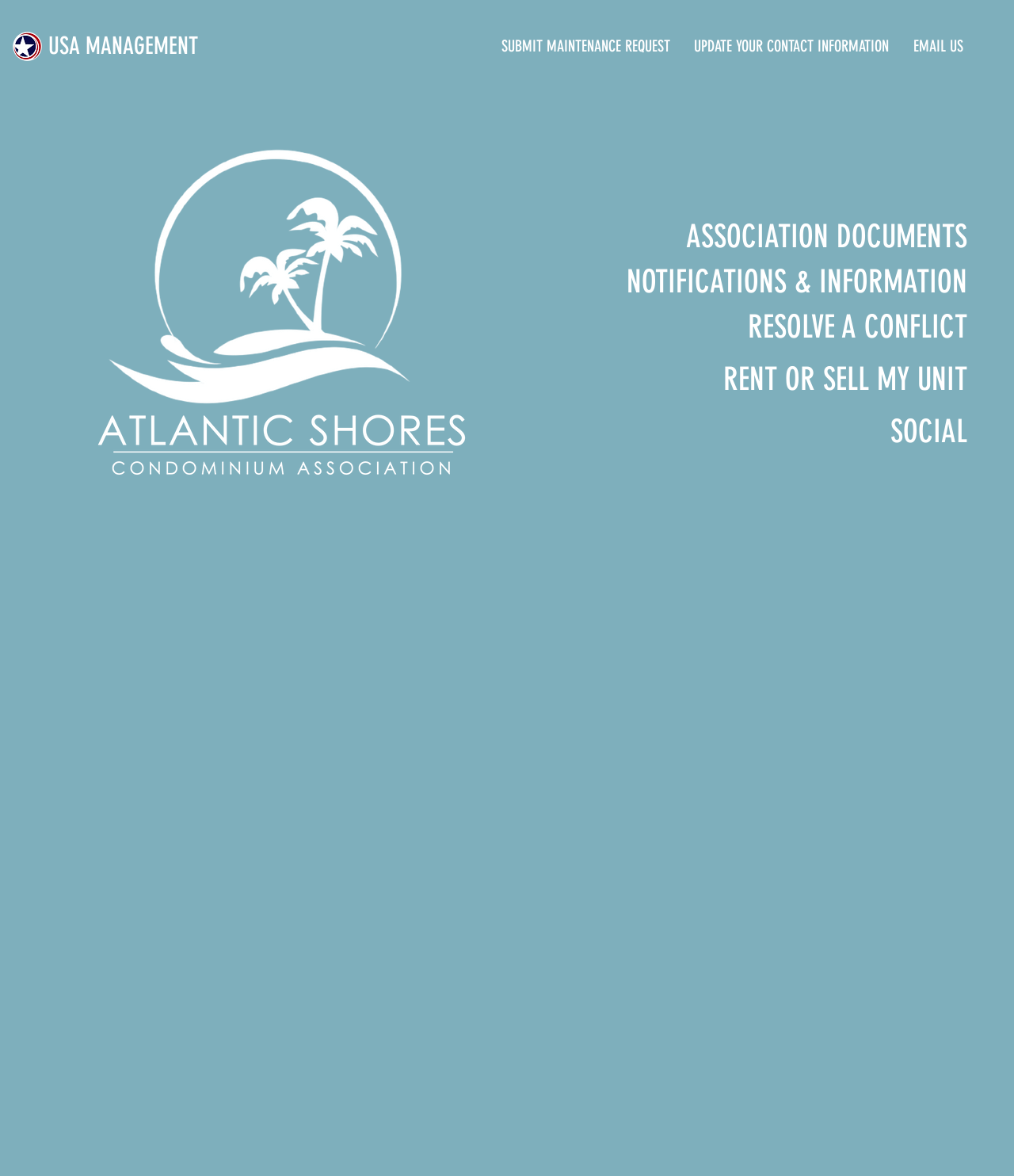Using a single word or phrase, answer the following question: 
What is the purpose of the 'RESOLVE A CONFLICT' link?

To resolve a conflict